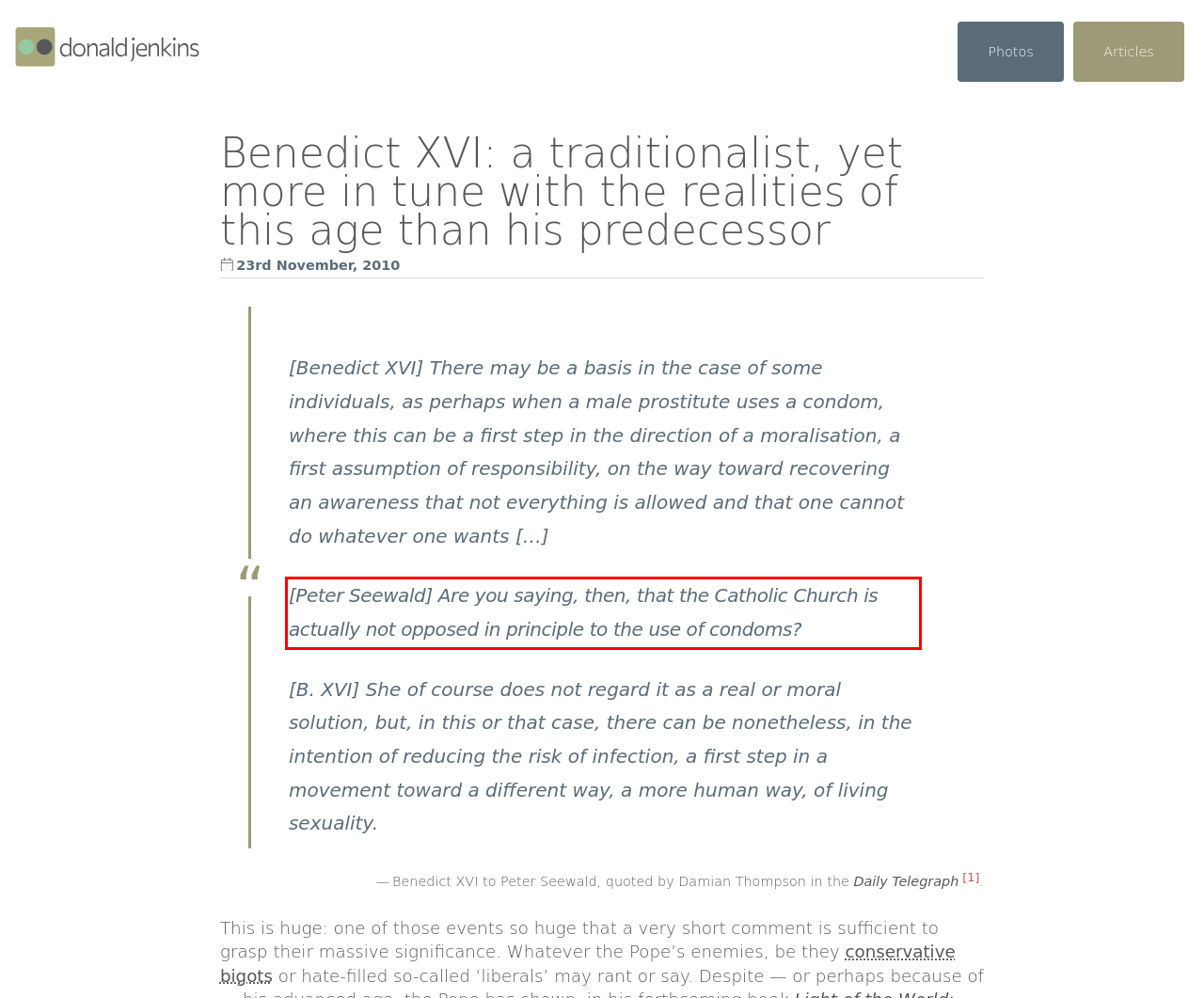Using the provided webpage screenshot, identify and read the text within the red rectangle bounding box.

[Peter Seewald] Are you saying, then, that the Catholic Church is actually not opposed in principle to the use of condoms?